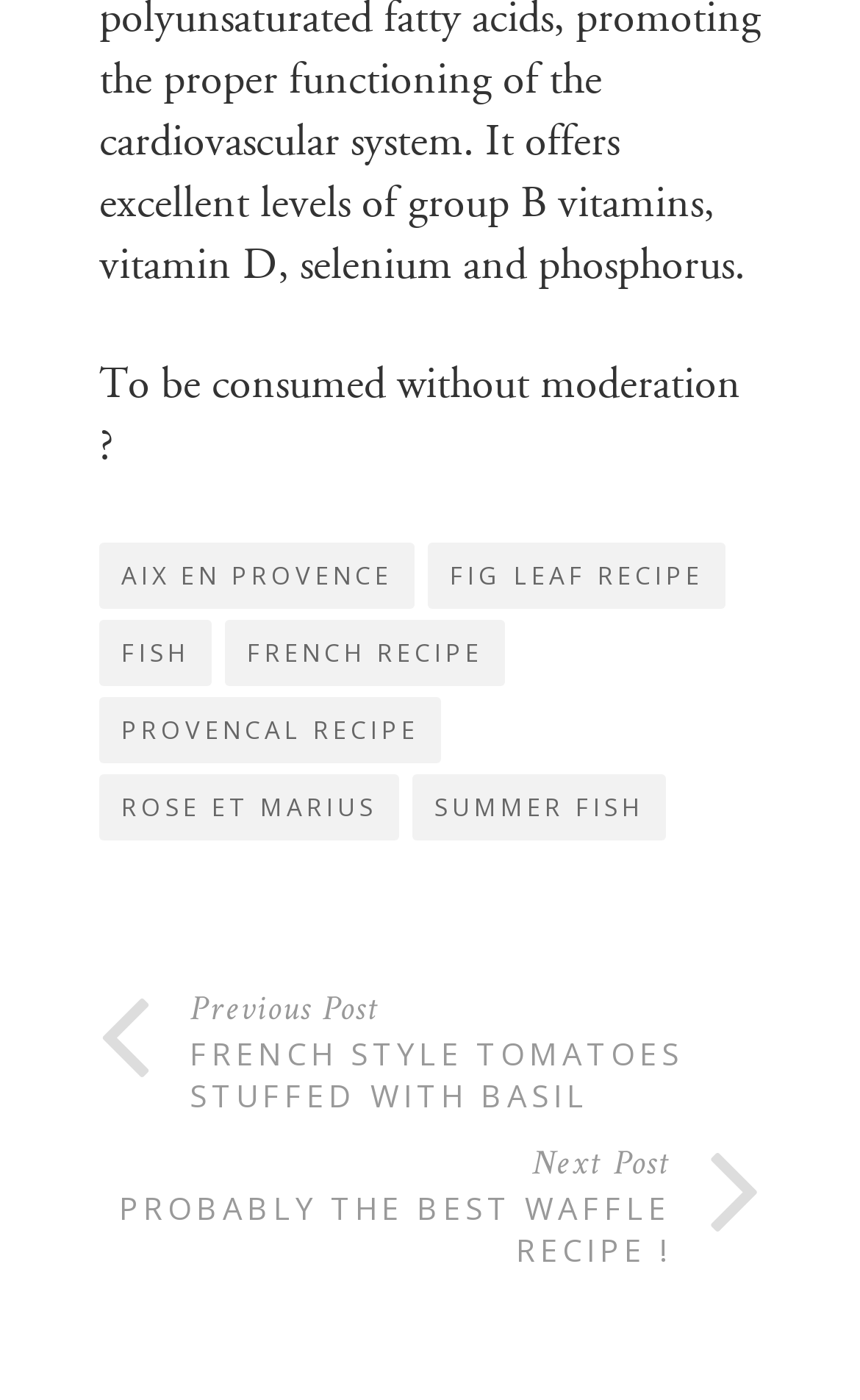How many links are there on this webpage?
Answer briefly with a single word or phrase based on the image.

9